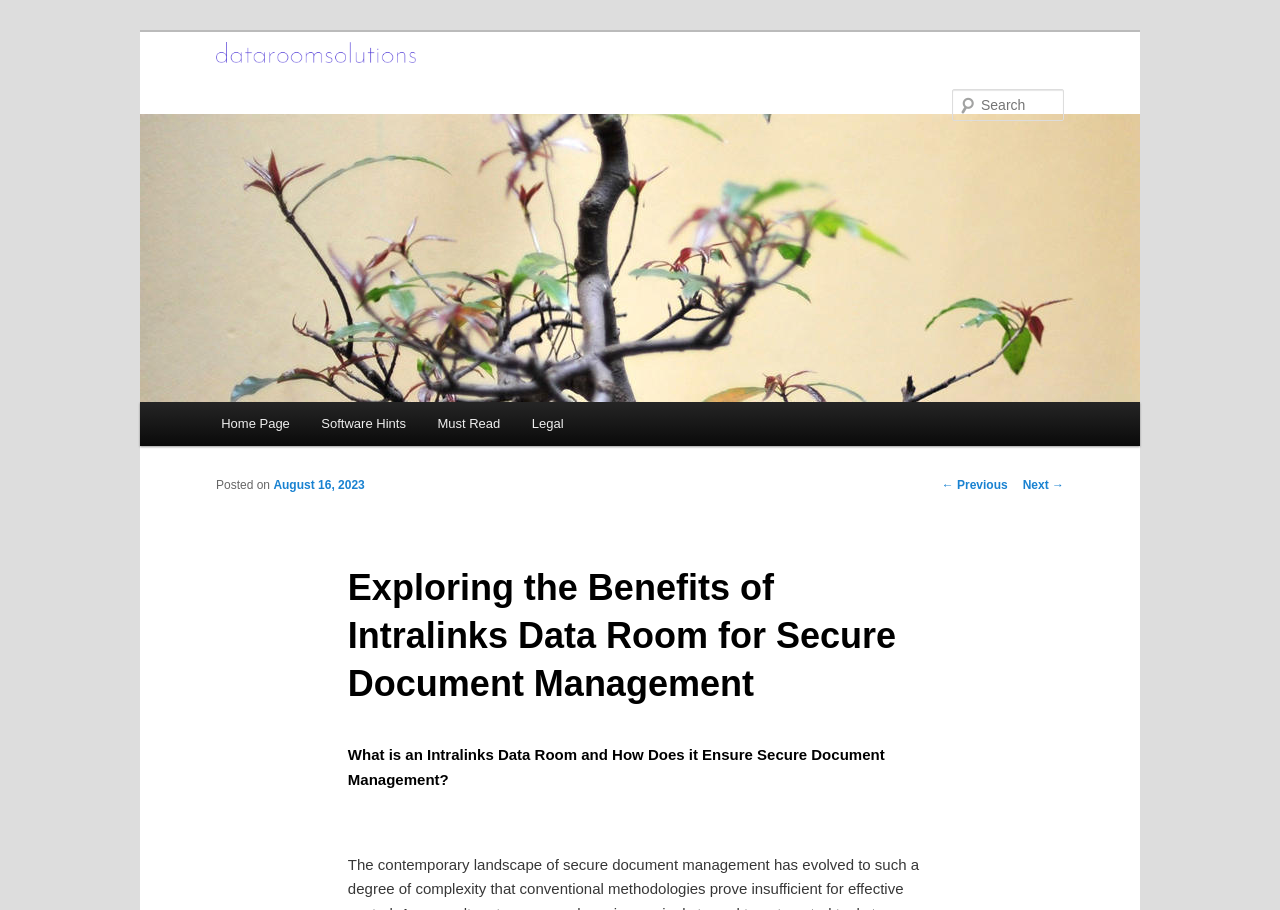Locate the bounding box coordinates of the element that needs to be clicked to carry out the instruction: "go to home page". The coordinates should be given as four float numbers ranging from 0 to 1, i.e., [left, top, right, bottom].

[0.16, 0.442, 0.239, 0.49]